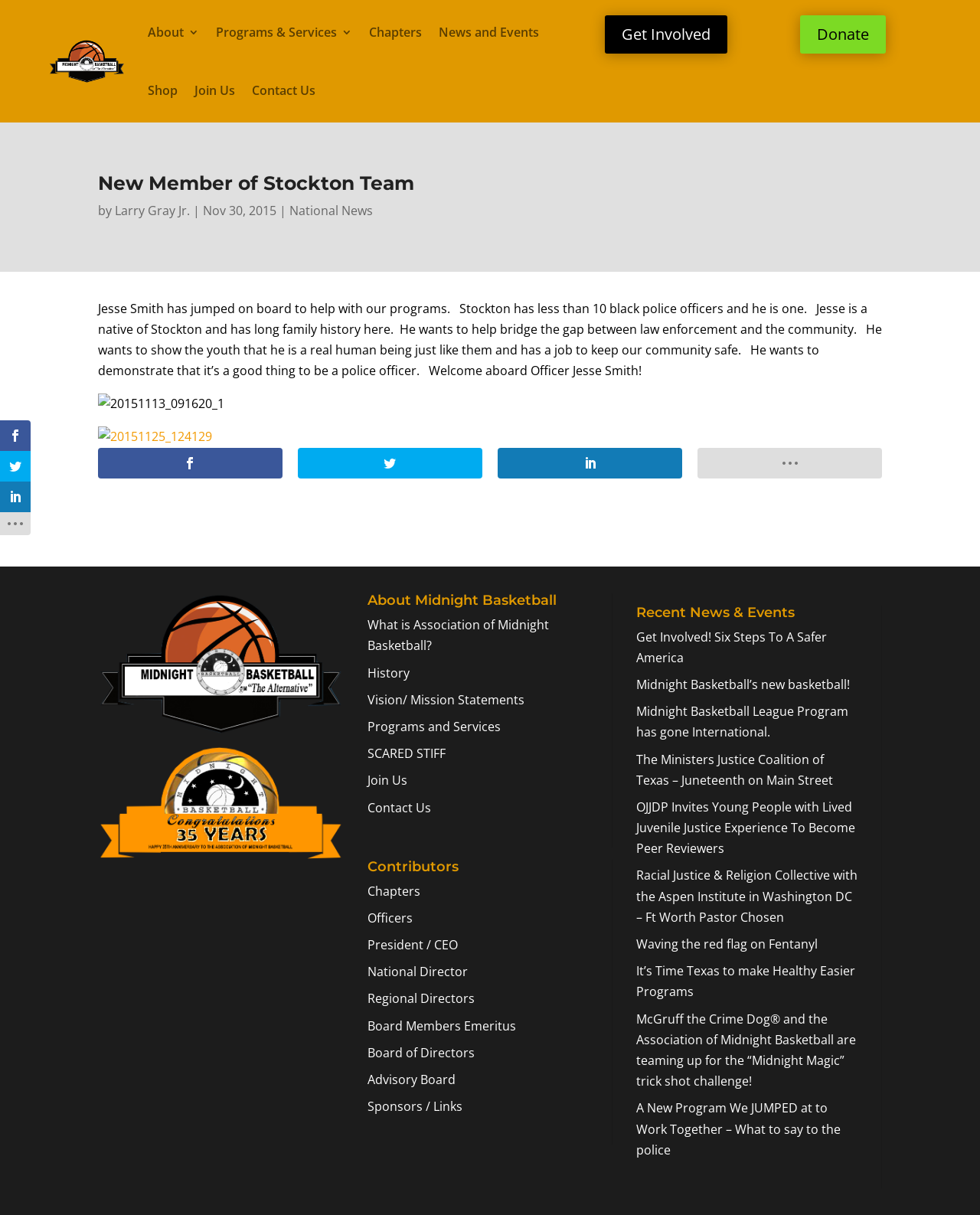Find and indicate the bounding box coordinates of the region you should select to follow the given instruction: "View 'Programs and Services'".

[0.22, 0.003, 0.359, 0.05]